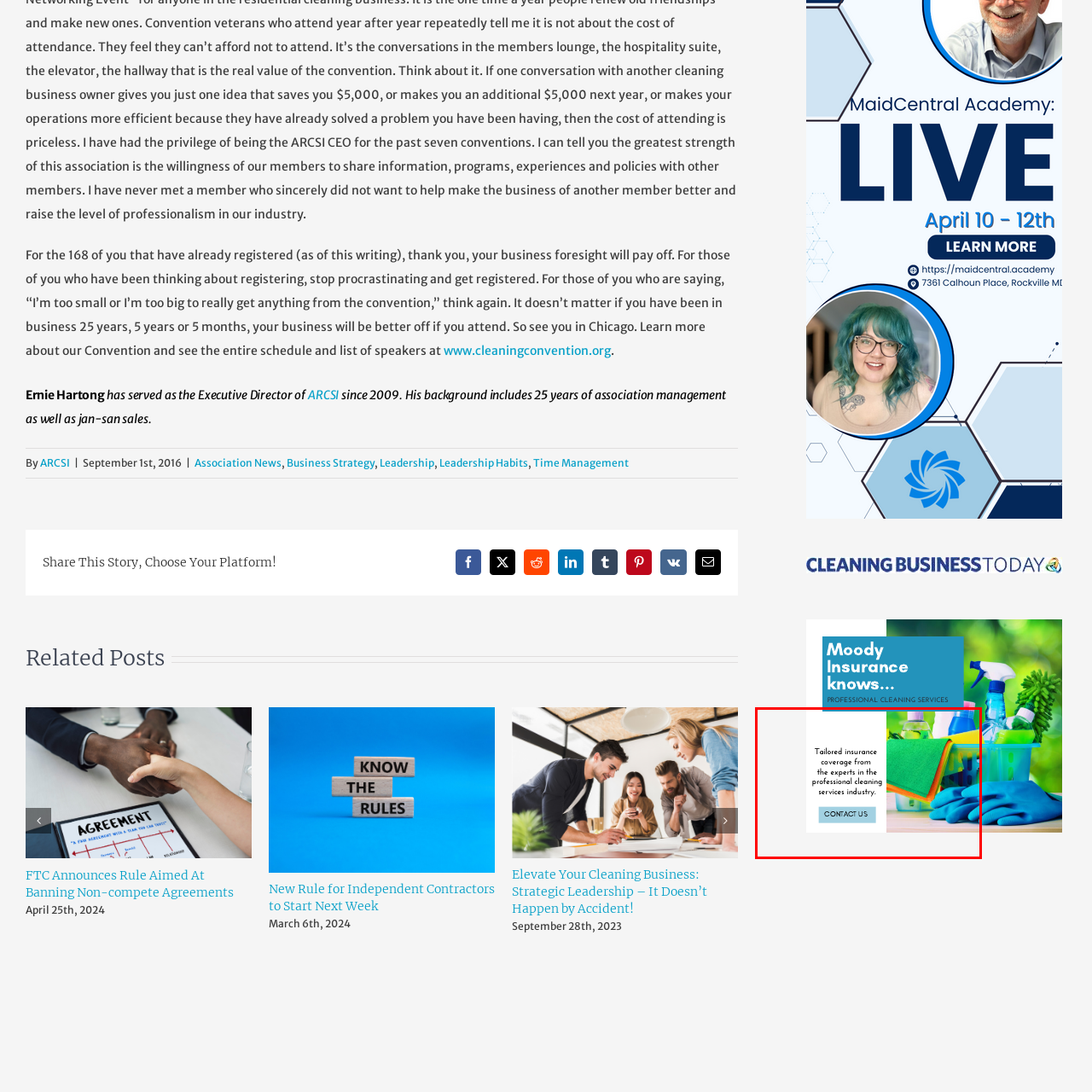What is the purpose of the 'CONTACT US' button?
Inspect the image within the red bounding box and answer concisely using one word or a short phrase.

To encourage viewers to take action